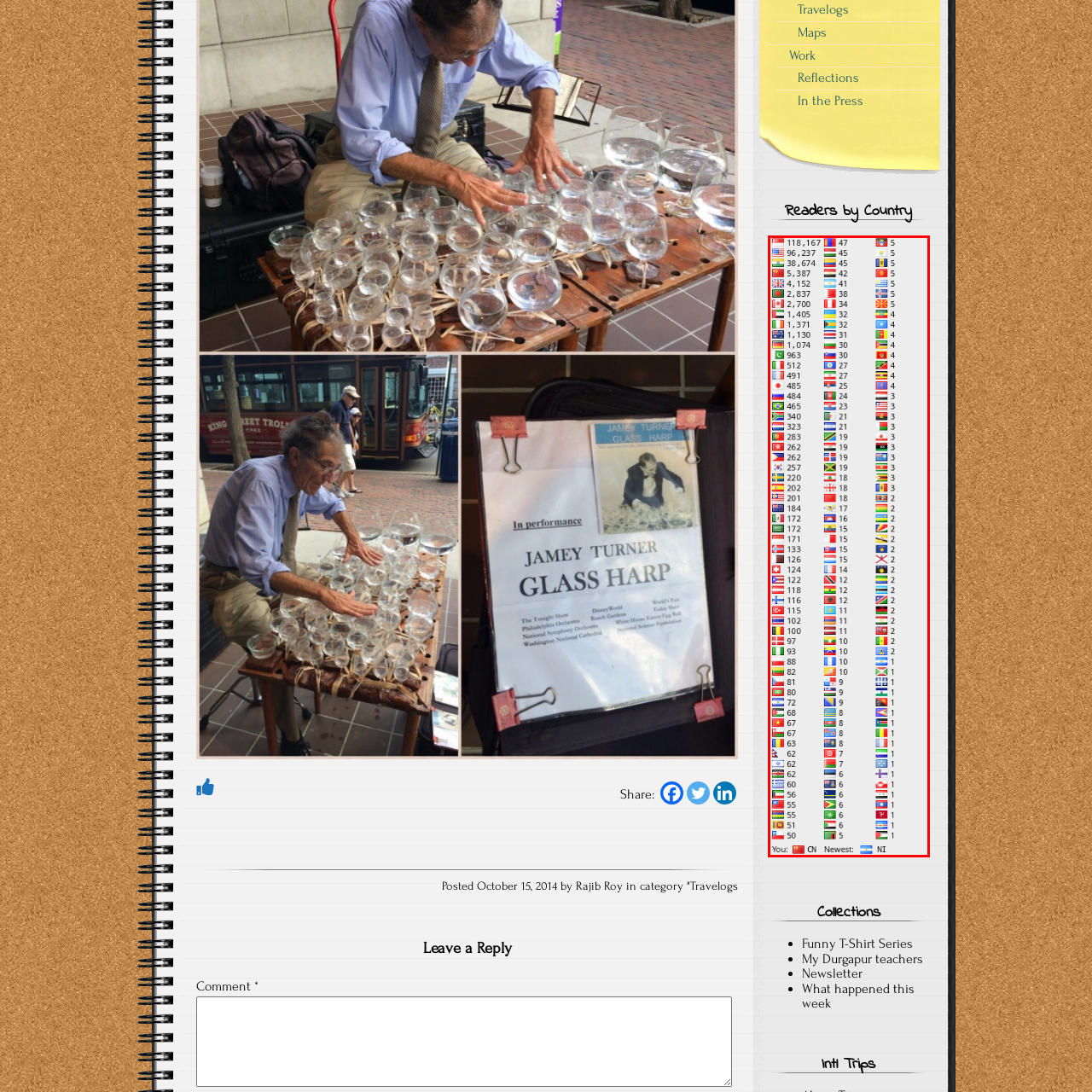What do the numerical values represent?
Examine the image inside the red bounding box and give an in-depth answer to the question, using the visual evidence provided.

Each flag is accompanied by a numerical value, which denotes the specific count of readers from that country, providing a quantitative measure of the blog or website's global reach and audience diversity.